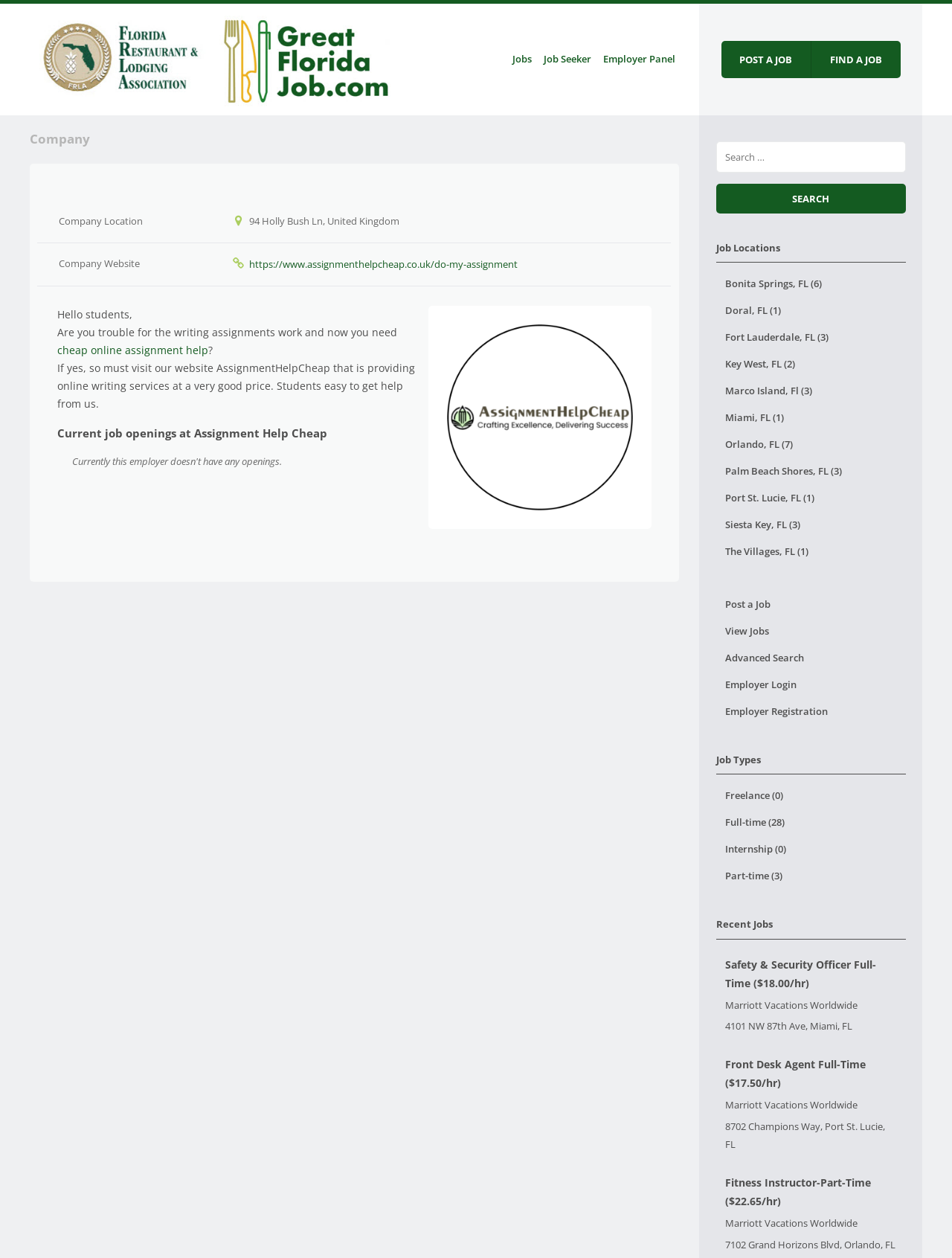Find the bounding box coordinates of the clickable element required to execute the following instruction: "check out equipment". Provide the coordinates as four float numbers between 0 and 1, i.e., [left, top, right, bottom].

None